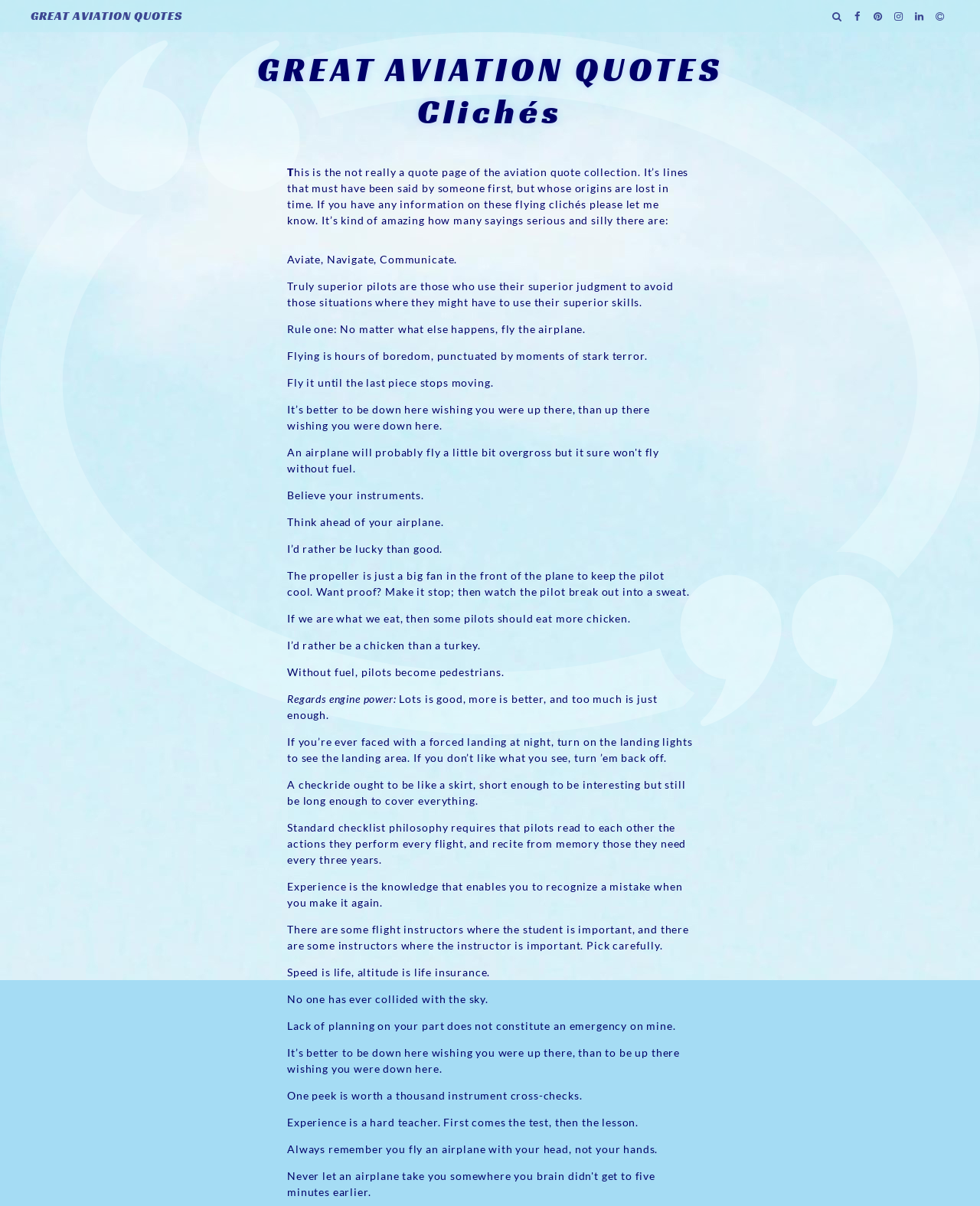Refer to the image and provide a thorough answer to this question:
What is the purpose of the webpage?

The webpage seems to be a repository of aviation-related quotes, which are presented in a list format. The quotes are not attributed to any specific author or source, suggesting that the purpose of the webpage is to share these quotes with visitors, perhaps for inspiration, entertainment, or educational purposes.